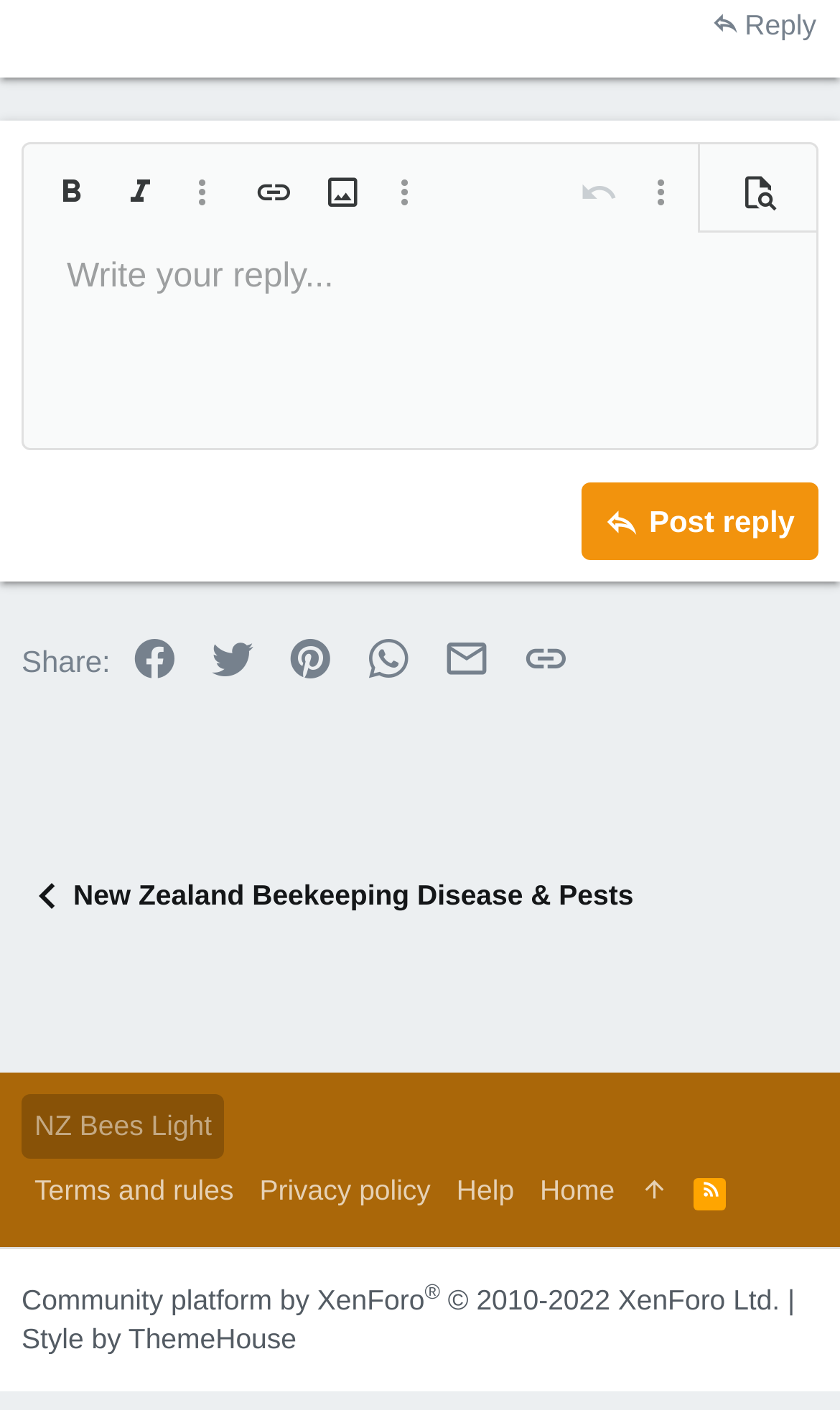What is the purpose of the 'Drafts' button?
Based on the image content, provide your answer in one word or a short phrase.

Manage drafts